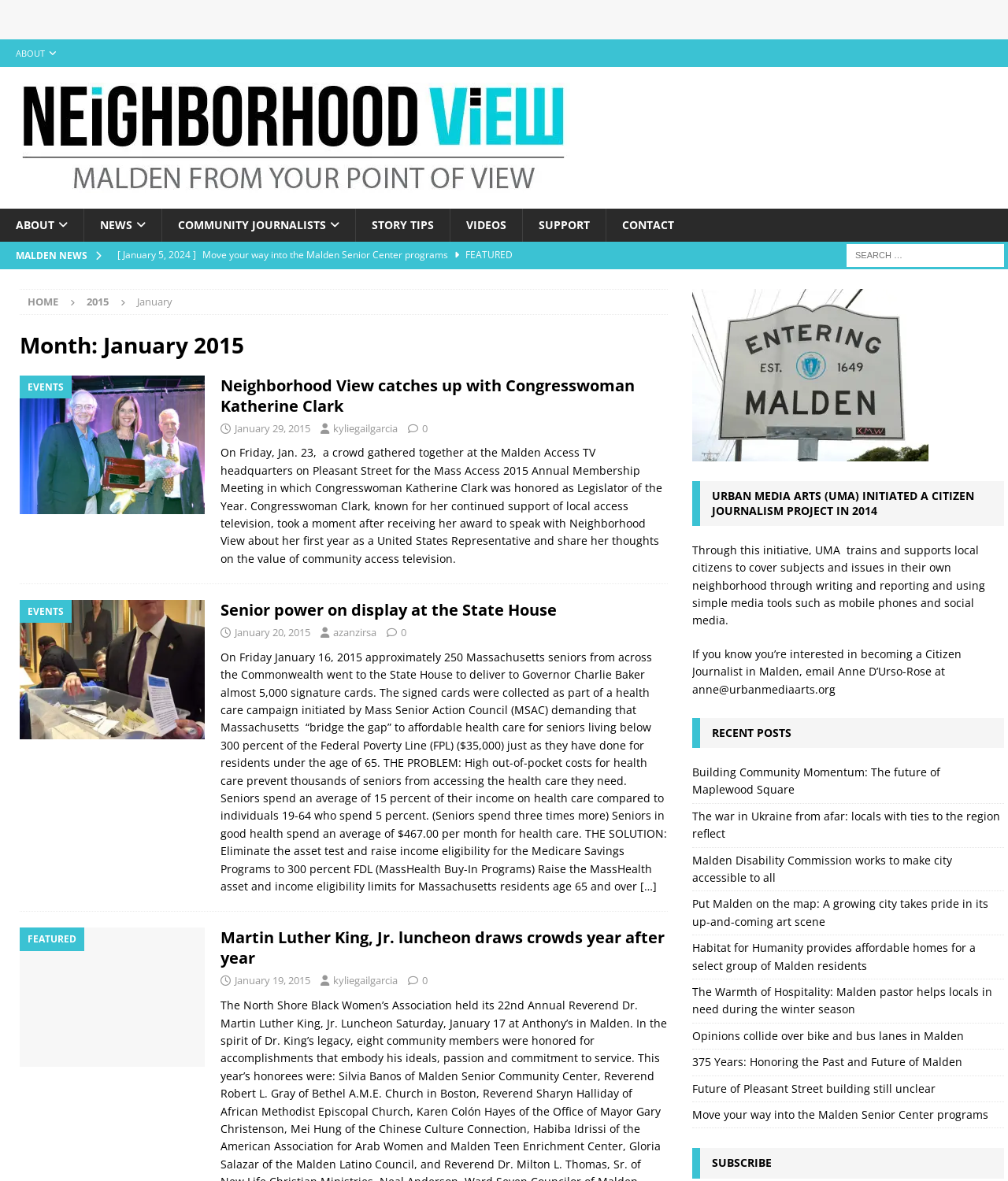Please indicate the bounding box coordinates of the element's region to be clicked to achieve the instruction: "Click on the 'NEWS' link". Provide the coordinates as four float numbers between 0 and 1, i.e., [left, top, right, bottom].

[0.083, 0.177, 0.16, 0.205]